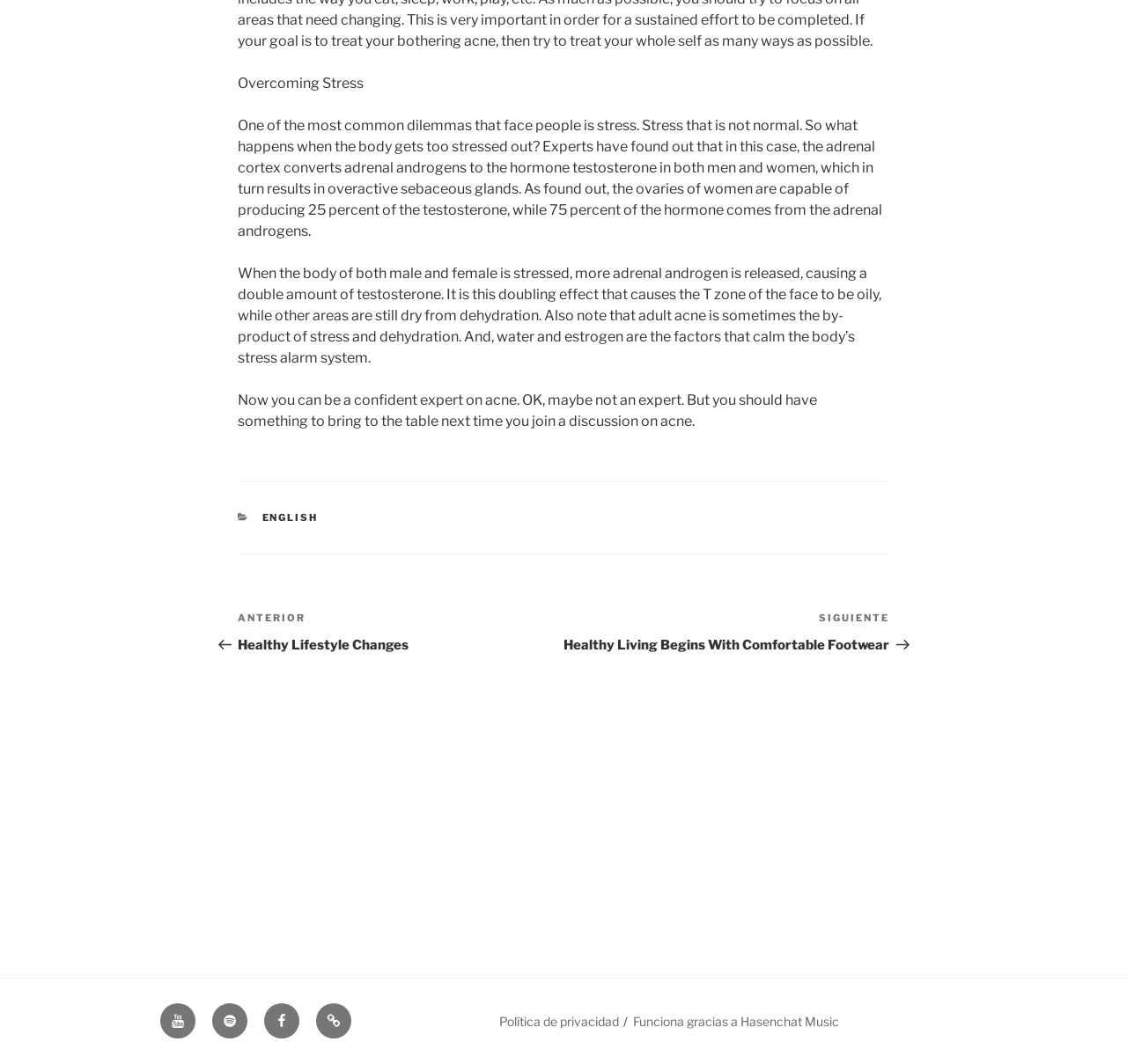Answer succinctly with a single word or phrase:
What happens to the body when it gets too stressed out?

Adrenal cortex converts adrenal androgens to testosterone